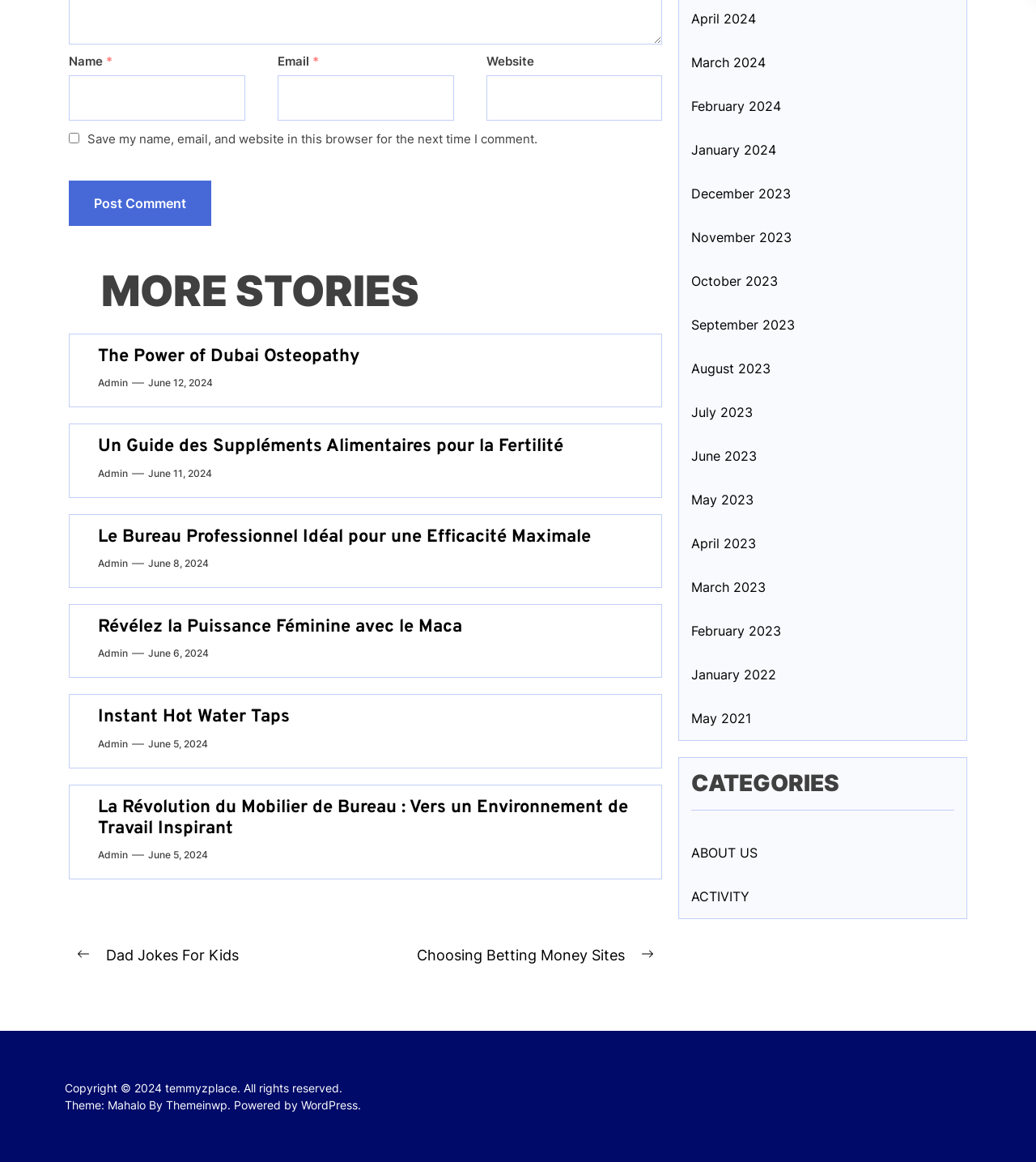Please specify the bounding box coordinates of the area that should be clicked to accomplish the following instruction: "Enter your name". The coordinates should consist of four float numbers between 0 and 1, i.e., [left, top, right, bottom].

[0.066, 0.065, 0.237, 0.104]